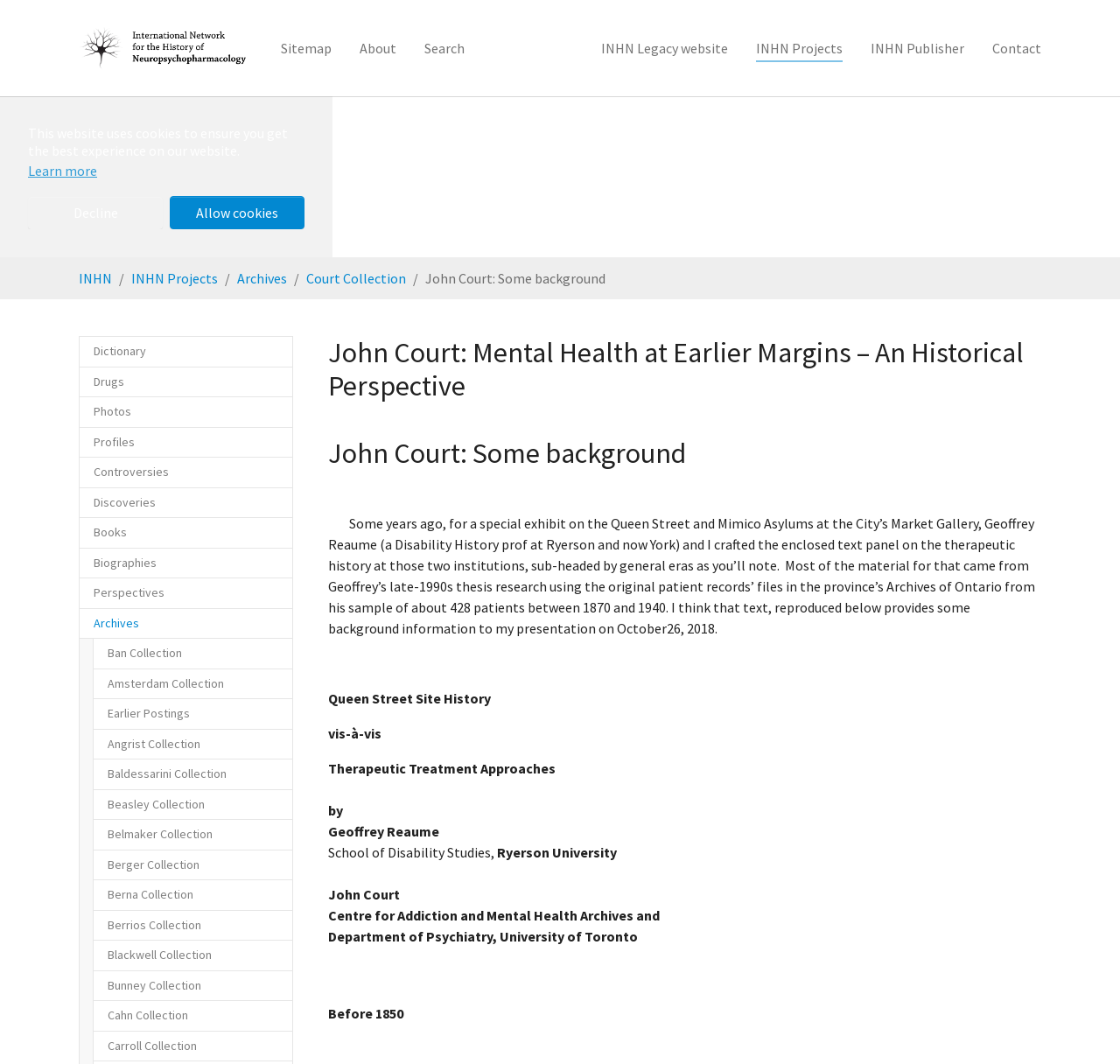Please specify the bounding box coordinates in the format (top-left x, top-left y, bottom-right x, bottom-right y), with values ranging from 0 to 1. Identify the bounding box for the UI component described as follows: INHN Legacy website

[0.524, 0.029, 0.662, 0.062]